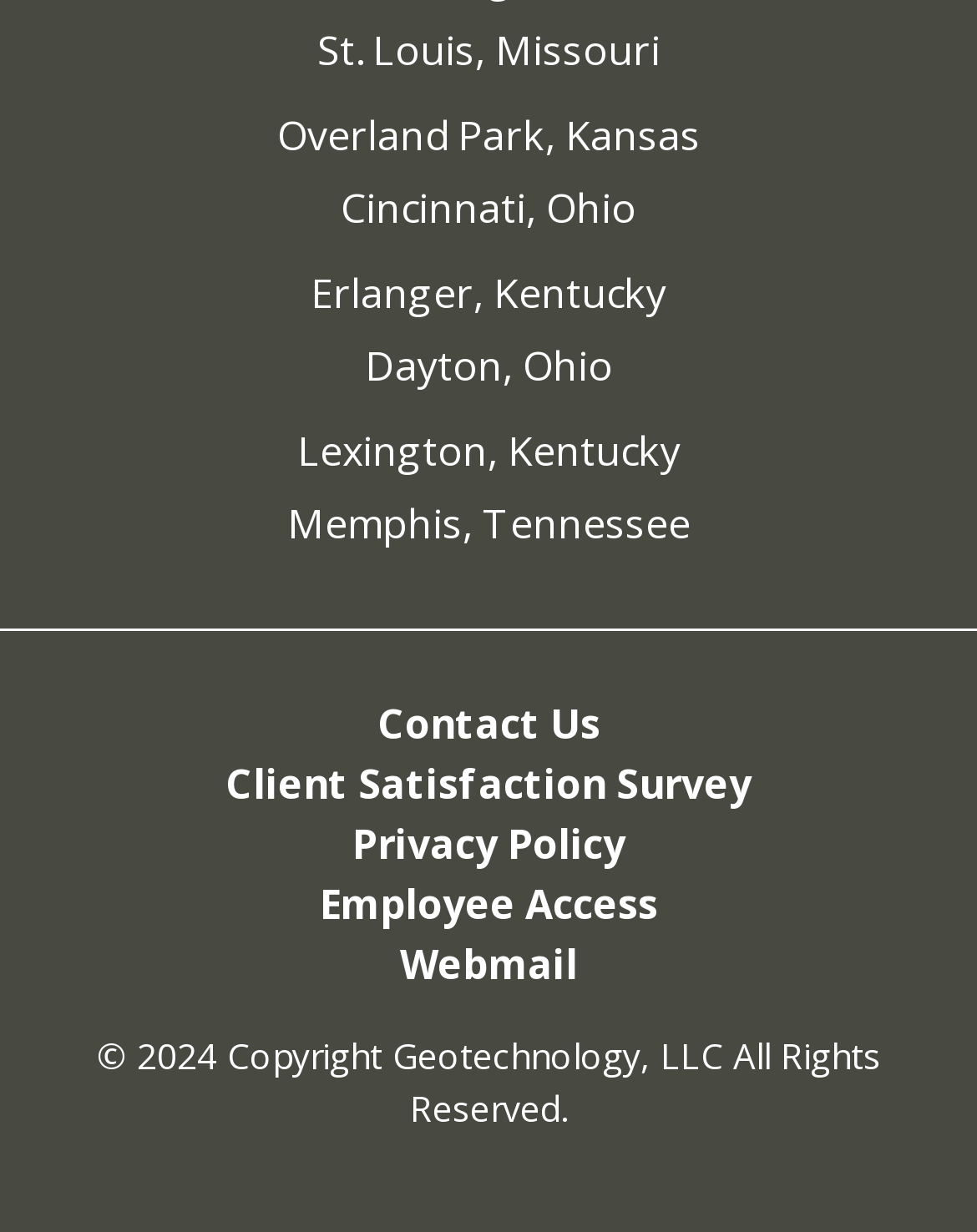Please identify the bounding box coordinates of the clickable area that will fulfill the following instruction: "view client satisfaction survey". The coordinates should be in the format of four float numbers between 0 and 1, i.e., [left, top, right, bottom].

[0.231, 0.614, 0.769, 0.659]